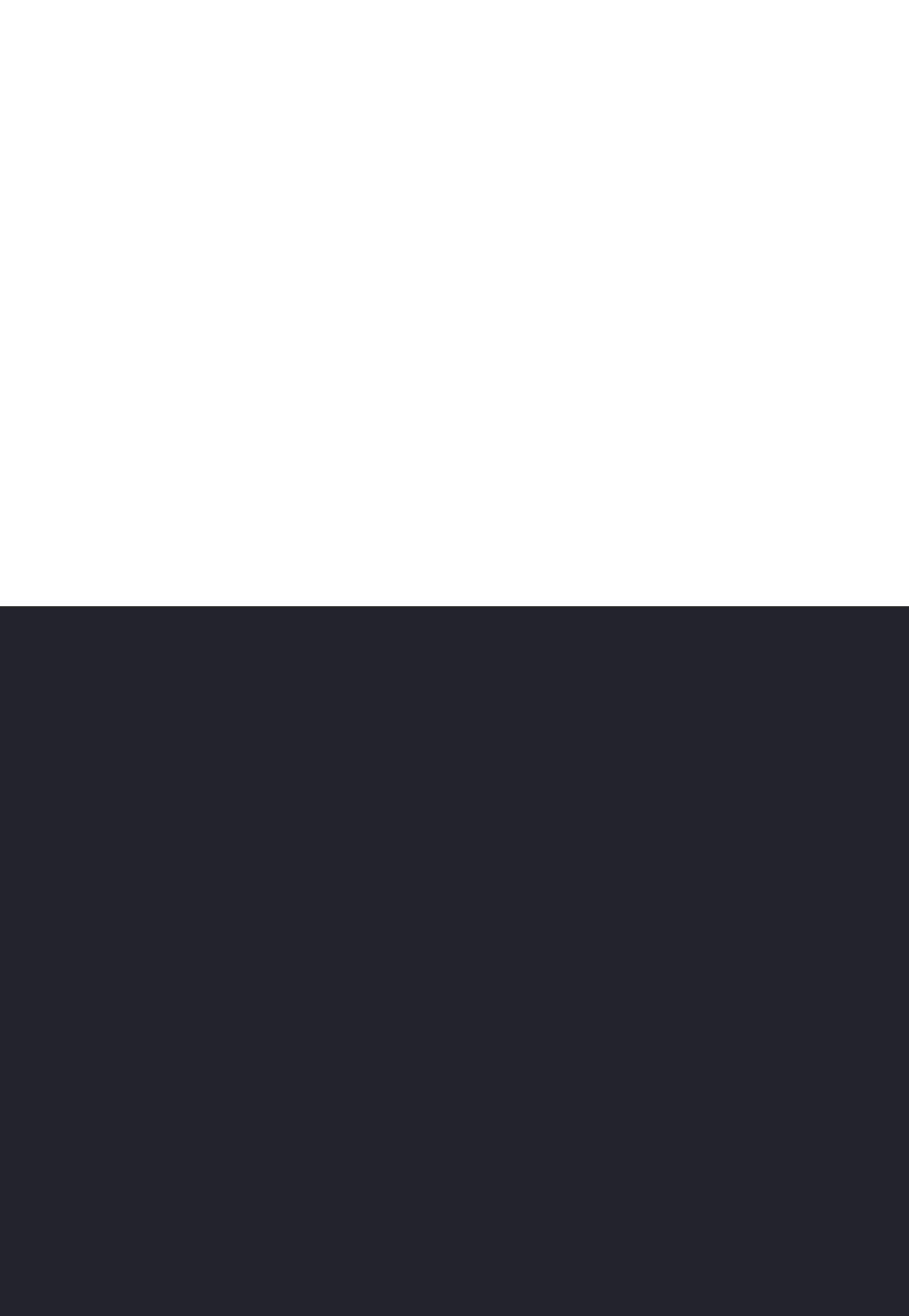What is the purpose of the 'Design Visualizer' resource?
Please interpret the details in the image and answer the question thoroughly.

The purpose of the 'Design Visualizer' resource is not explicitly stated on the webpage, but it can be inferred to be a tool for designing or visualizing something related to the company's products or services, given its presence in the 'Resources' section.